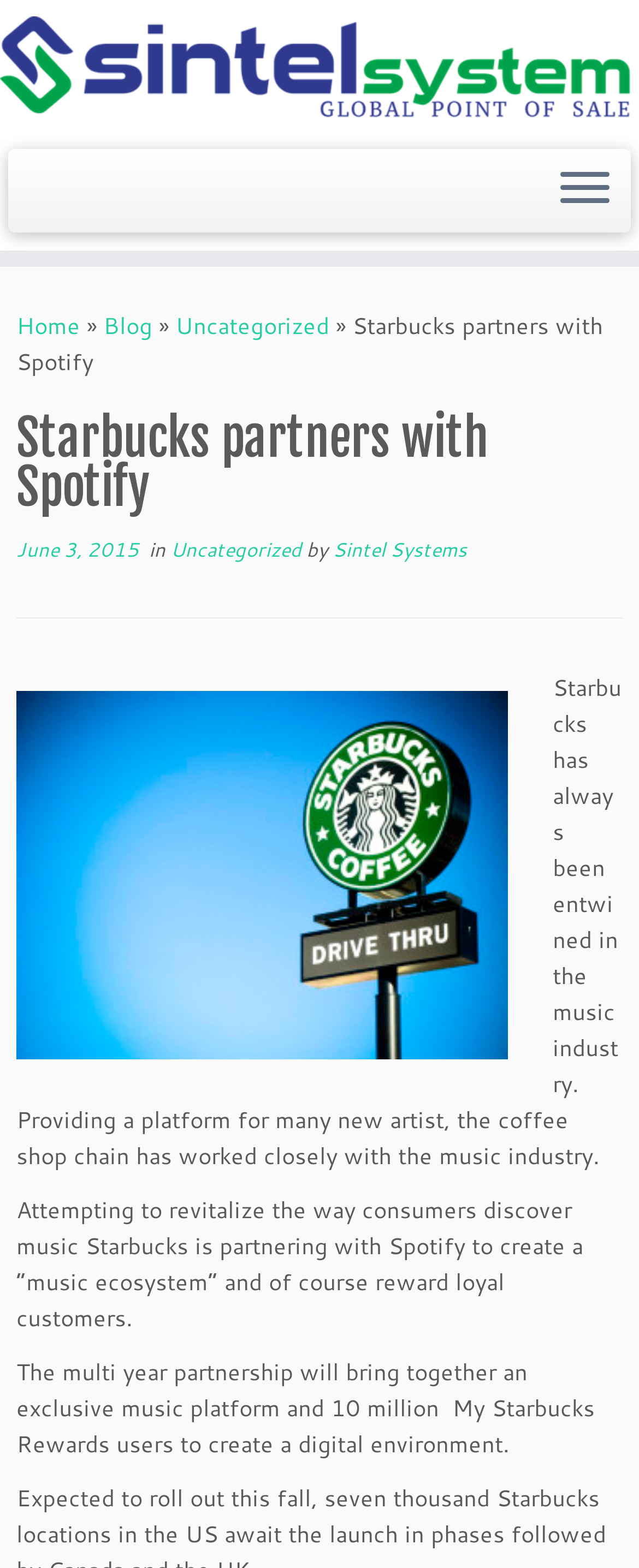Provide a brief response to the question below using a single word or phrase: 
What is the name of the company partnering with Spotify?

Starbucks